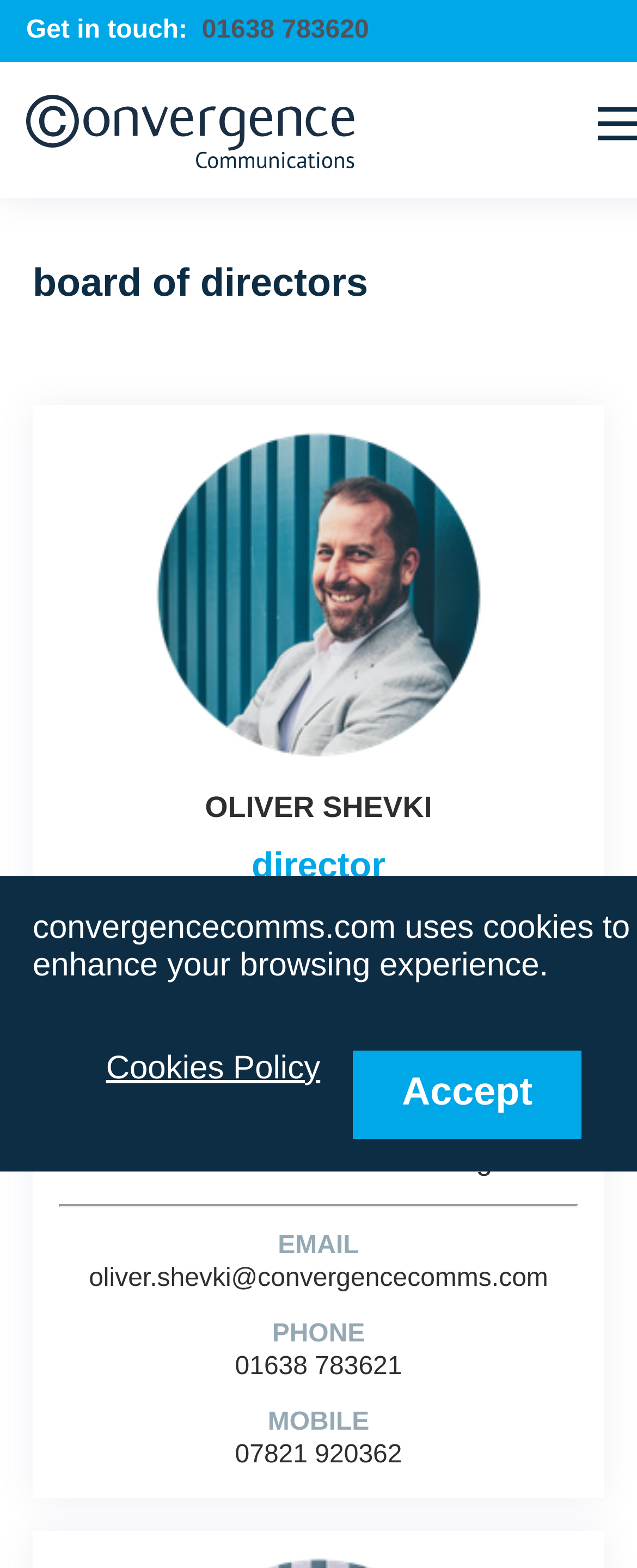Using the details from the image, please elaborate on the following question: How many children does Oliver Shevki have?

I found the information about Oliver Shevki's children by reading the text about him, which mentions that he lives with his wife Georgie and their two children, Ben and Elliott.